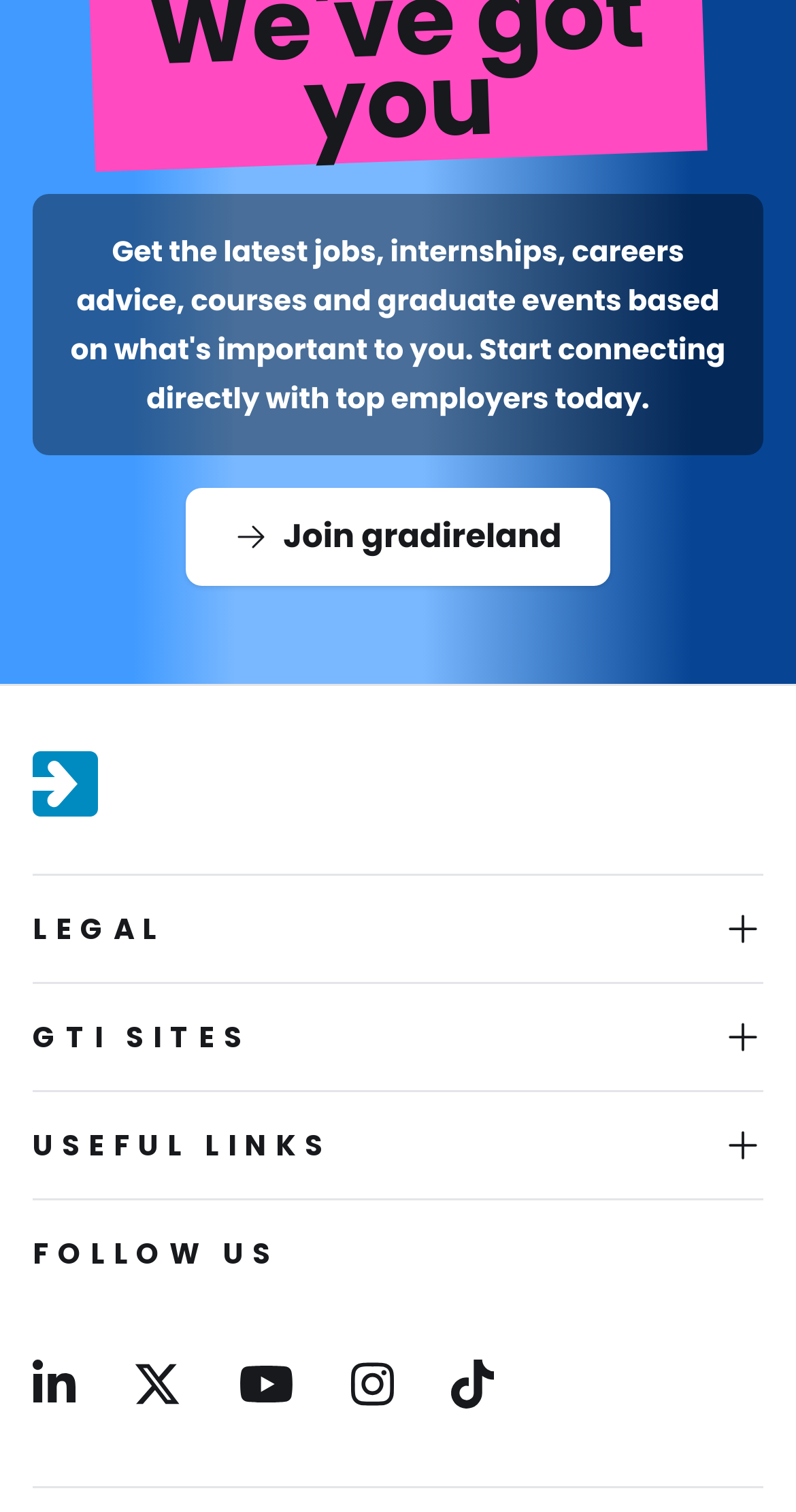Determine the bounding box coordinates of the clickable element necessary to fulfill the instruction: "Click on Join gradireland". Provide the coordinates as four float numbers within the 0 to 1 range, i.e., [left, top, right, bottom].

[0.233, 0.323, 0.767, 0.388]